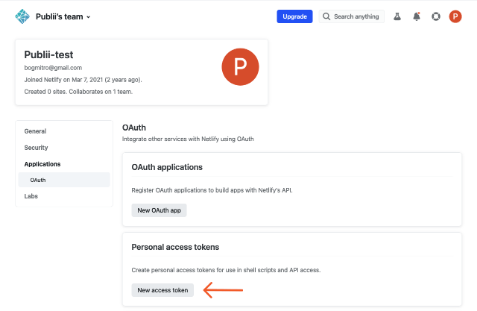Deliver an in-depth description of the image, highlighting major points.

The image depicts the Netlify dashboard for managing OAuth applications and personal access tokens. Prominently displayed at the top is the account name "Publii-test" along with the associated email, indicating the user has been with Netlify since March 7, 2021. The layout includes sections titled "OAuth" and "Personal access tokens." 

In the "OAuth applications" section, there is an option labeled "New OAuth app," allowing users to register new applications. Below, the "Personal access tokens" section provides a clear statement on creating access tokens for script execution and API access, with a highlighted button labeled "New access token." This interface is designed to facilitate the integration of services with Netlify’s API, streamlining the process for developers seeking to enhance their applications.